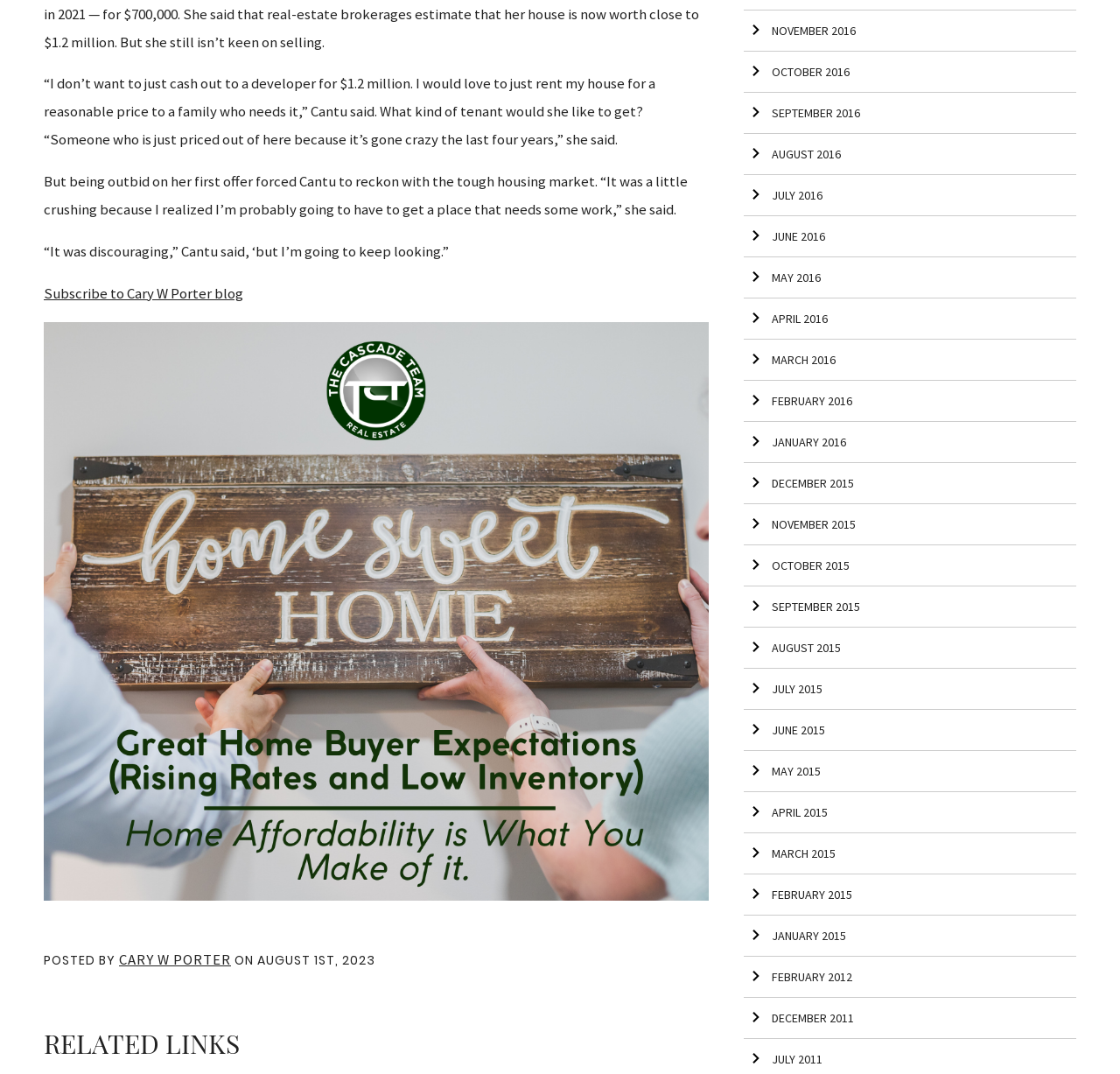Identify the bounding box coordinates of the section that should be clicked to achieve the task described: "Check related links".

[0.039, 0.956, 0.633, 0.986]